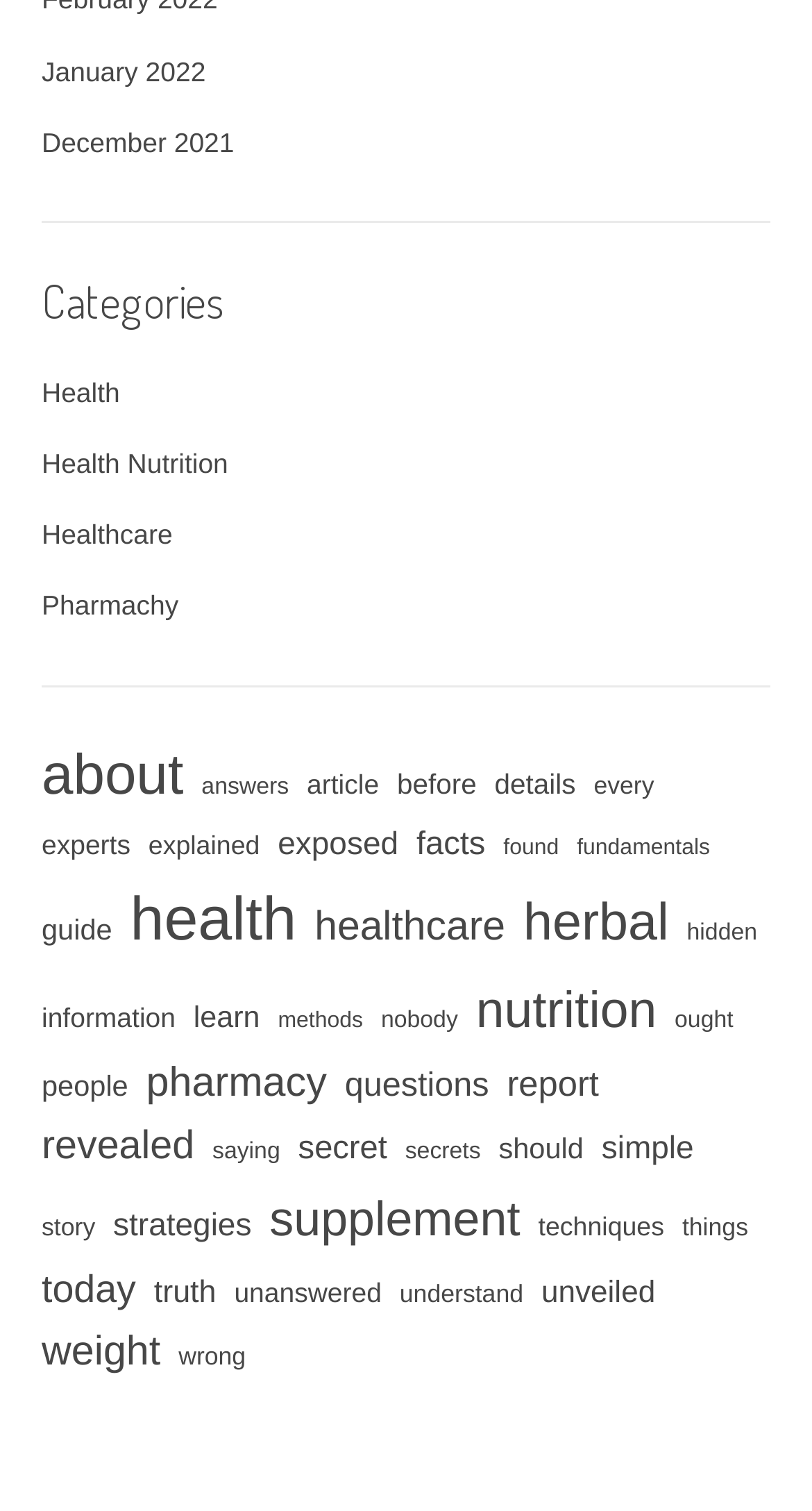How many categories are listed?
Look at the image and provide a short answer using one word or a phrase.

11